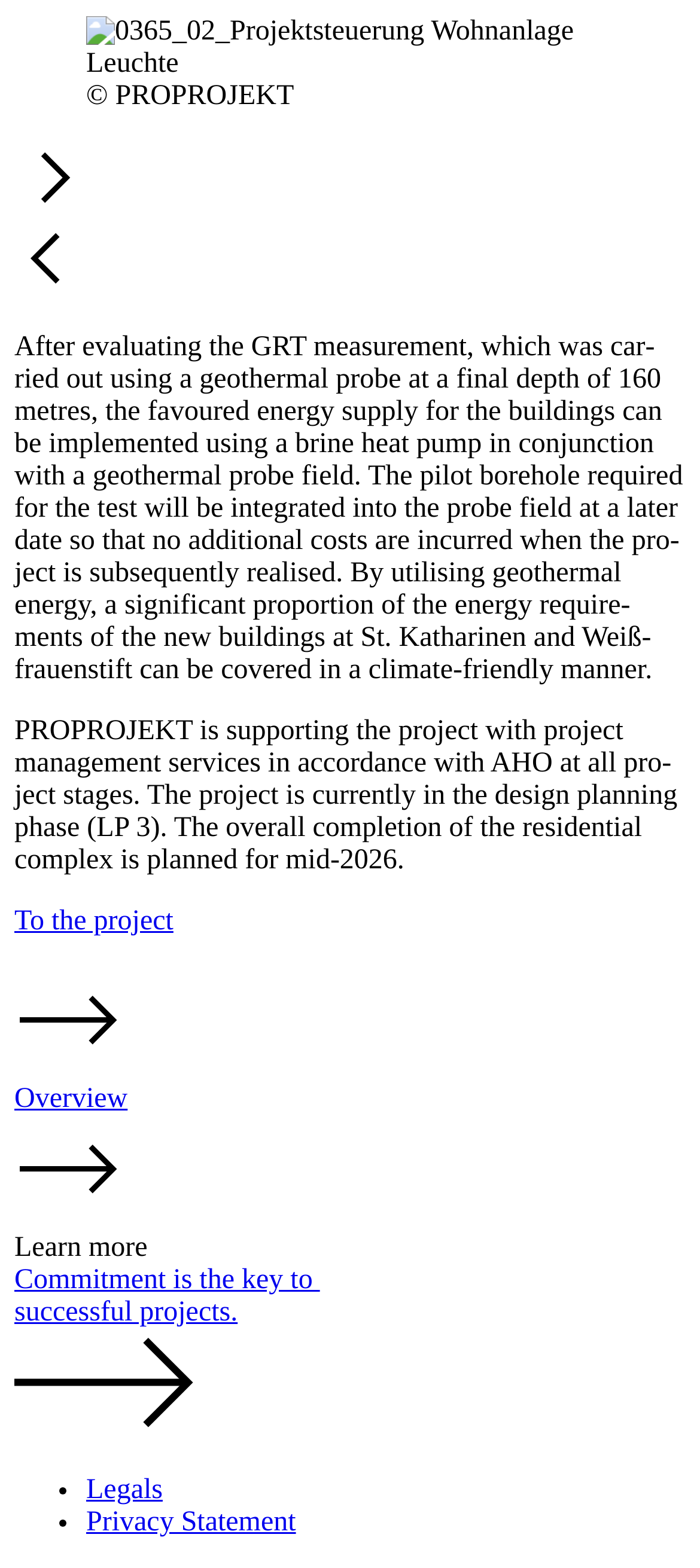Answer the question with a single word or phrase: 
What is the current phase of the project?

design planning phase